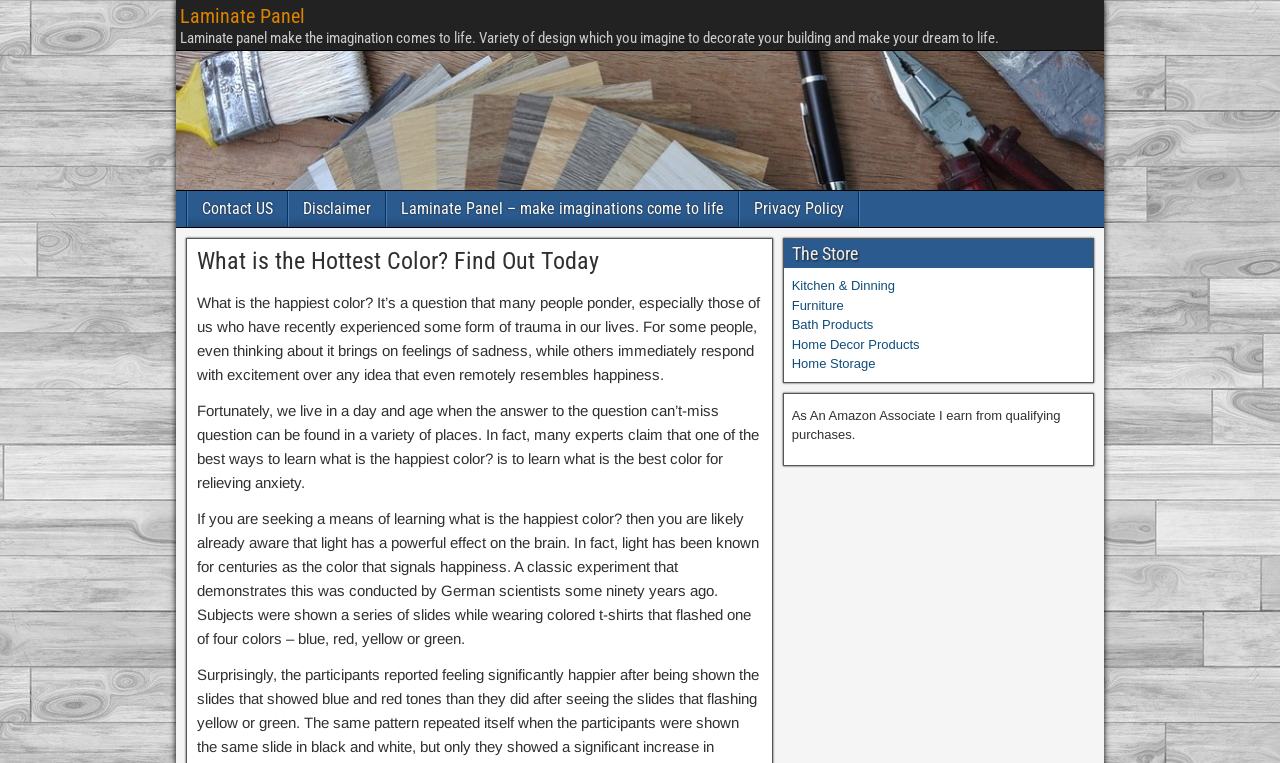Give a one-word or one-phrase response to the question:
What type of products are available in 'The Store' section?

Home decor and furniture